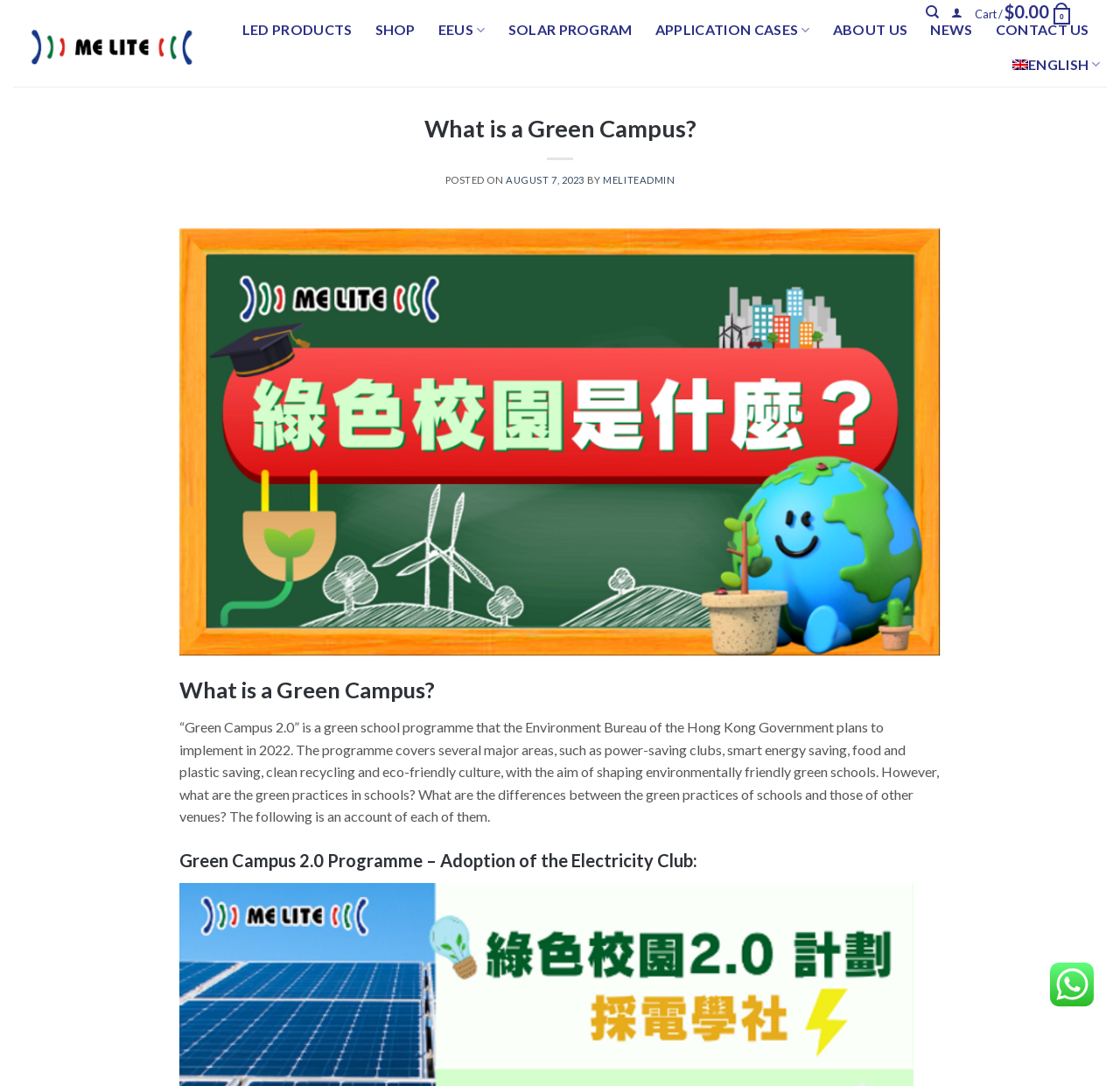How many major areas does the Green Campus 2.0 programme cover?
Carefully analyze the image and provide a detailed answer to the question.

The answer can be found in the paragraph that describes the programme, which states 'The programme covers several major areas, such as power-saving clubs, smart energy saving, food and plastic saving, clean recycling and eco-friendly culture...'